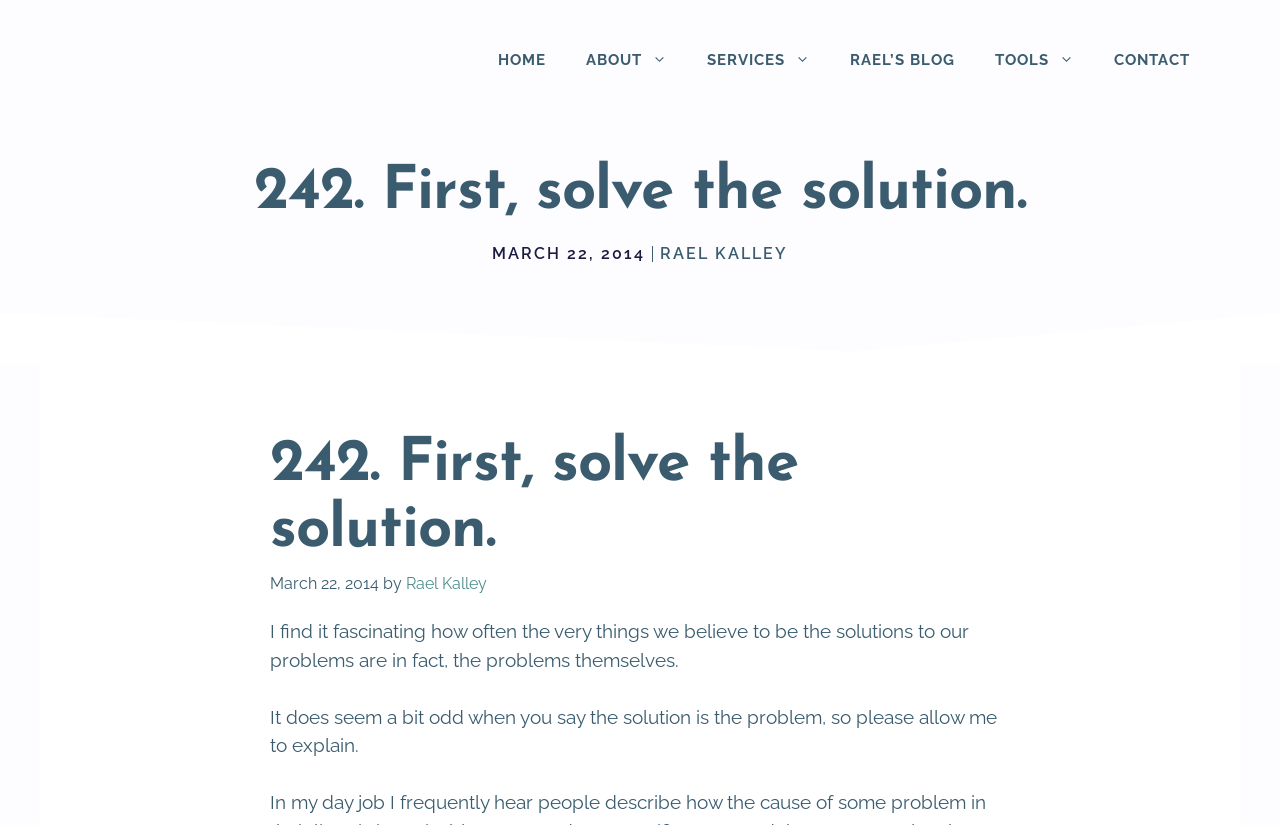Refer to the image and provide a thorough answer to this question:
How many navigation links are there in the primary navigation?

The primary navigation section contains 6 links: HOME, ABOUT, SERVICES, RAEL'S BLOG, TOOLS, and CONTACT.